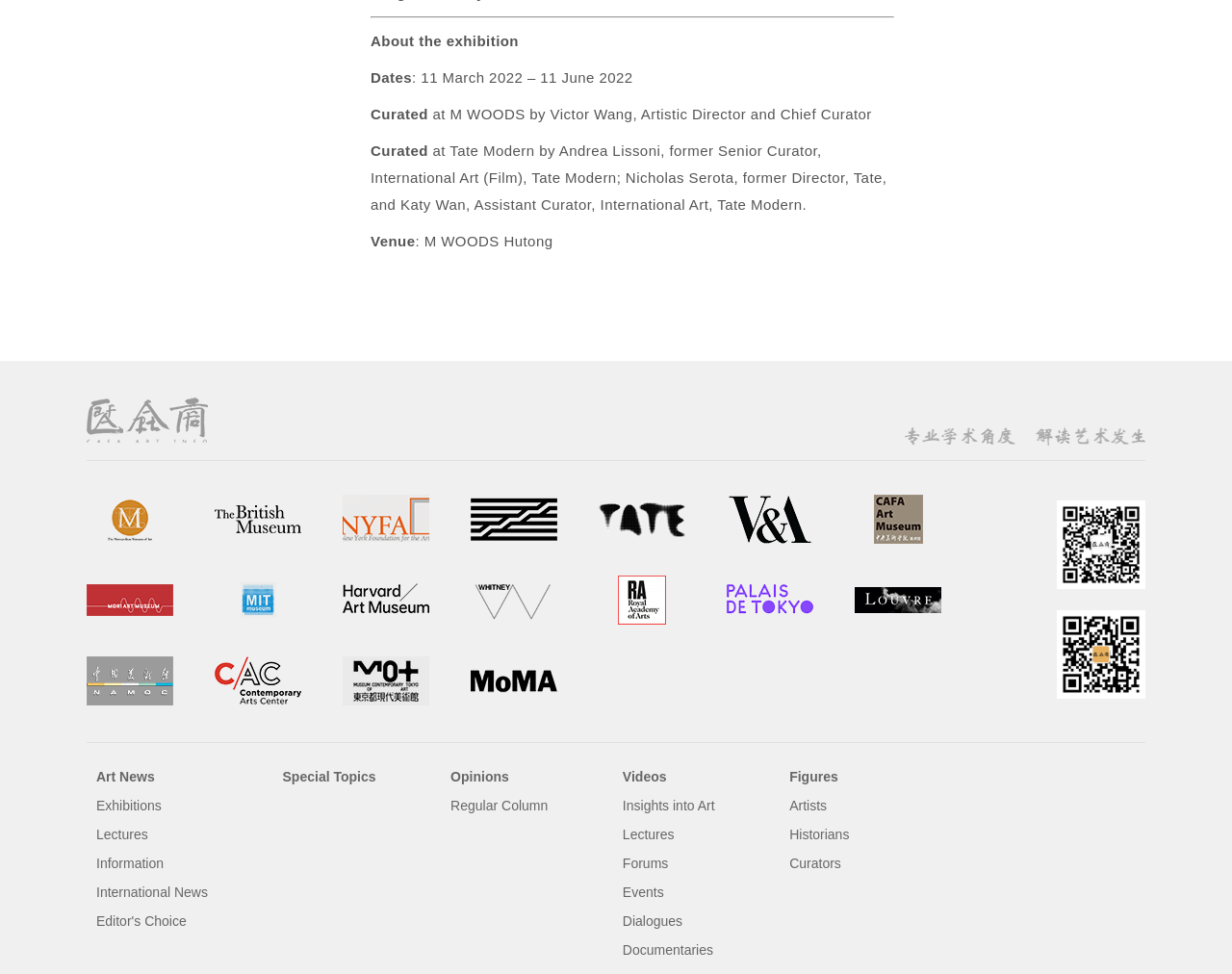Identify the bounding box for the given UI element using the description provided. Coordinates should be in the format (top-left x, top-left y, bottom-right x, bottom-right y) and must be between 0 and 1. Here is the description: alt="Homepage"

[0.07, 0.405, 0.169, 0.455]